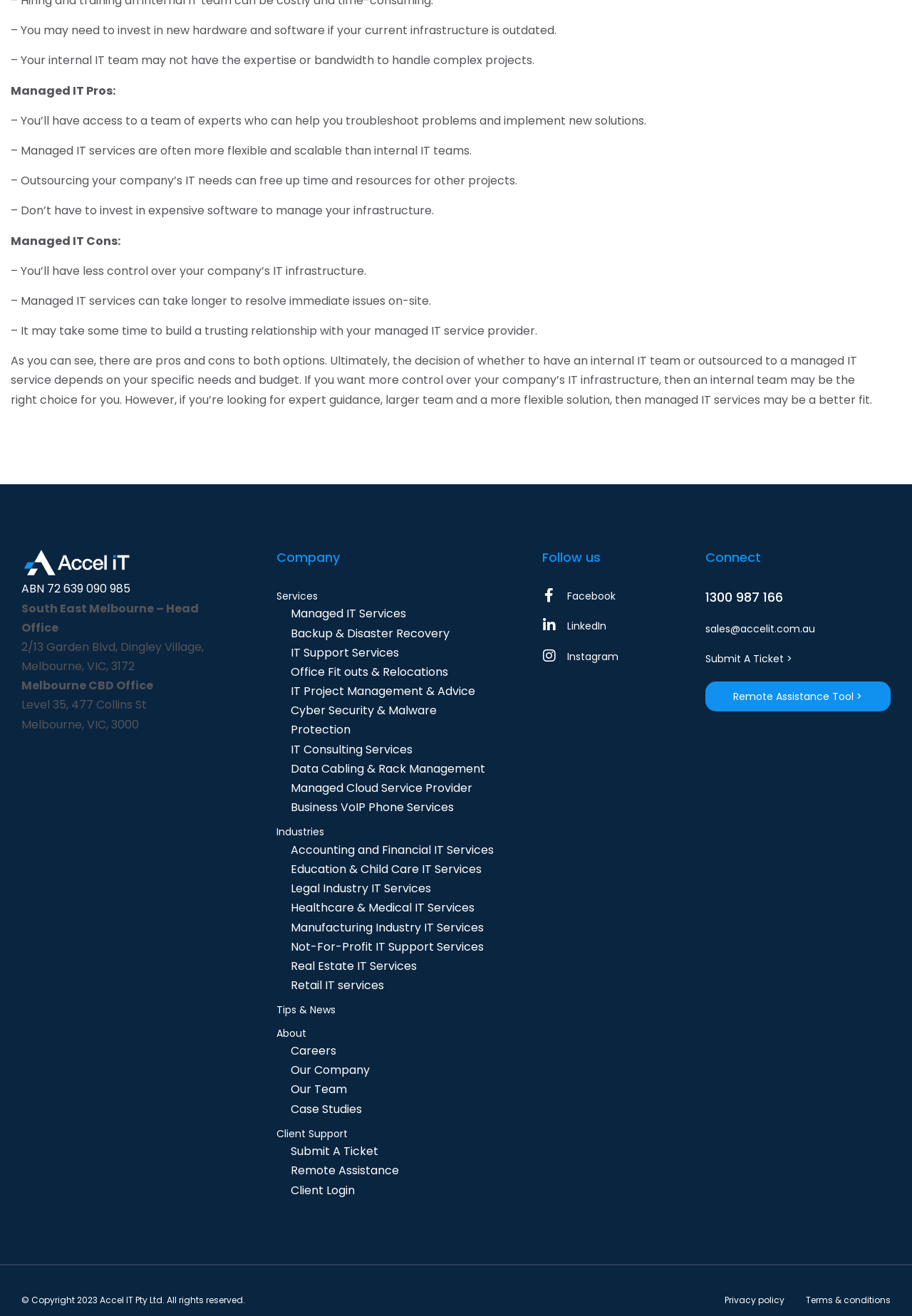What services does the company offer?
Answer the question in as much detail as possible.

The company offers a range of services, which can be found in the 'Services' section of the webpage. These services include managed IT services, backup and disaster recovery, IT support services, and more.